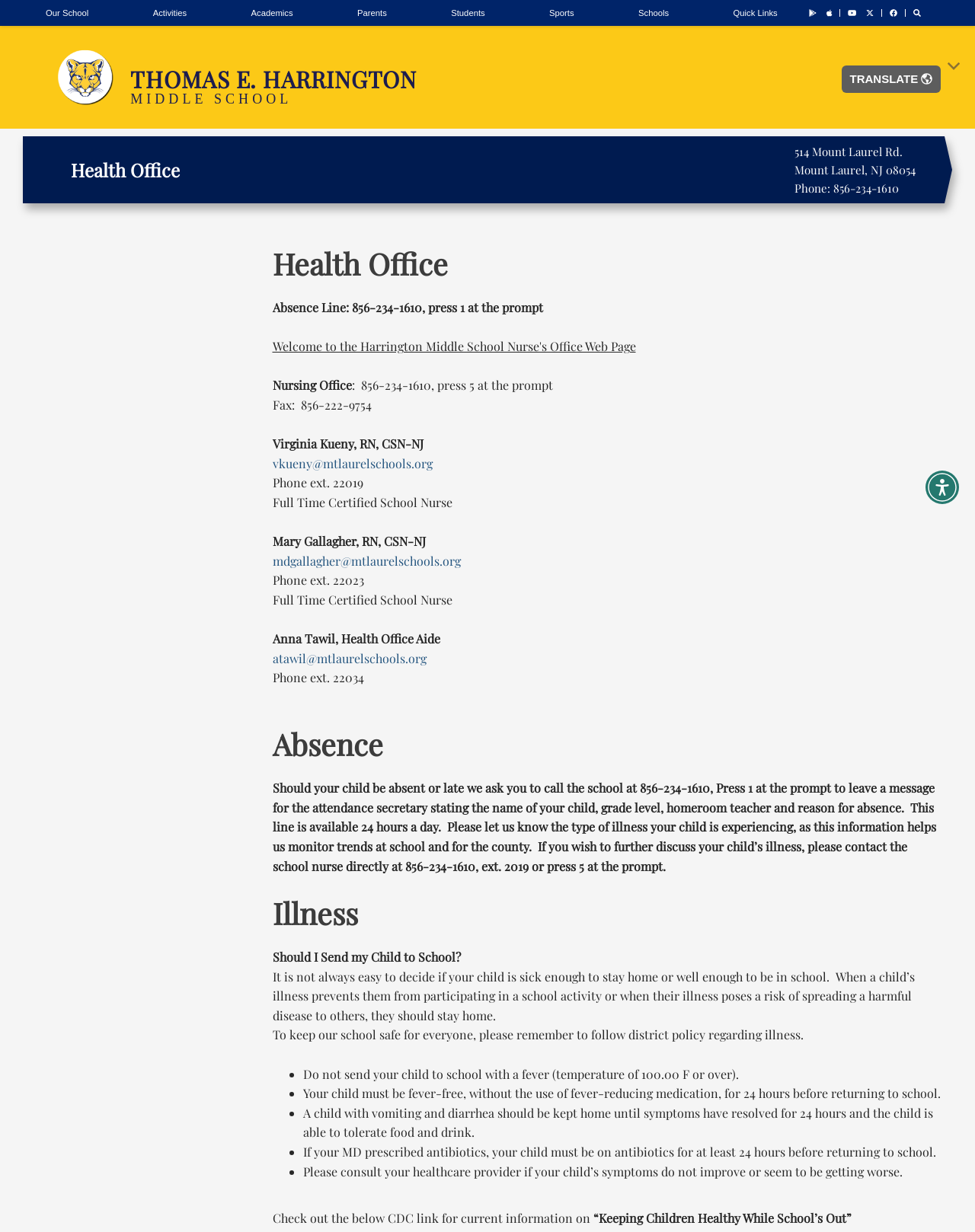Who is the full-time certified school nurse?
Using the image as a reference, deliver a detailed and thorough answer to the question.

I found the answer by looking at the 'Nursing Office' section, which lists the staff members, including Virginia Kueny, RN, CSN-NJ, as a full-time certified school nurse.